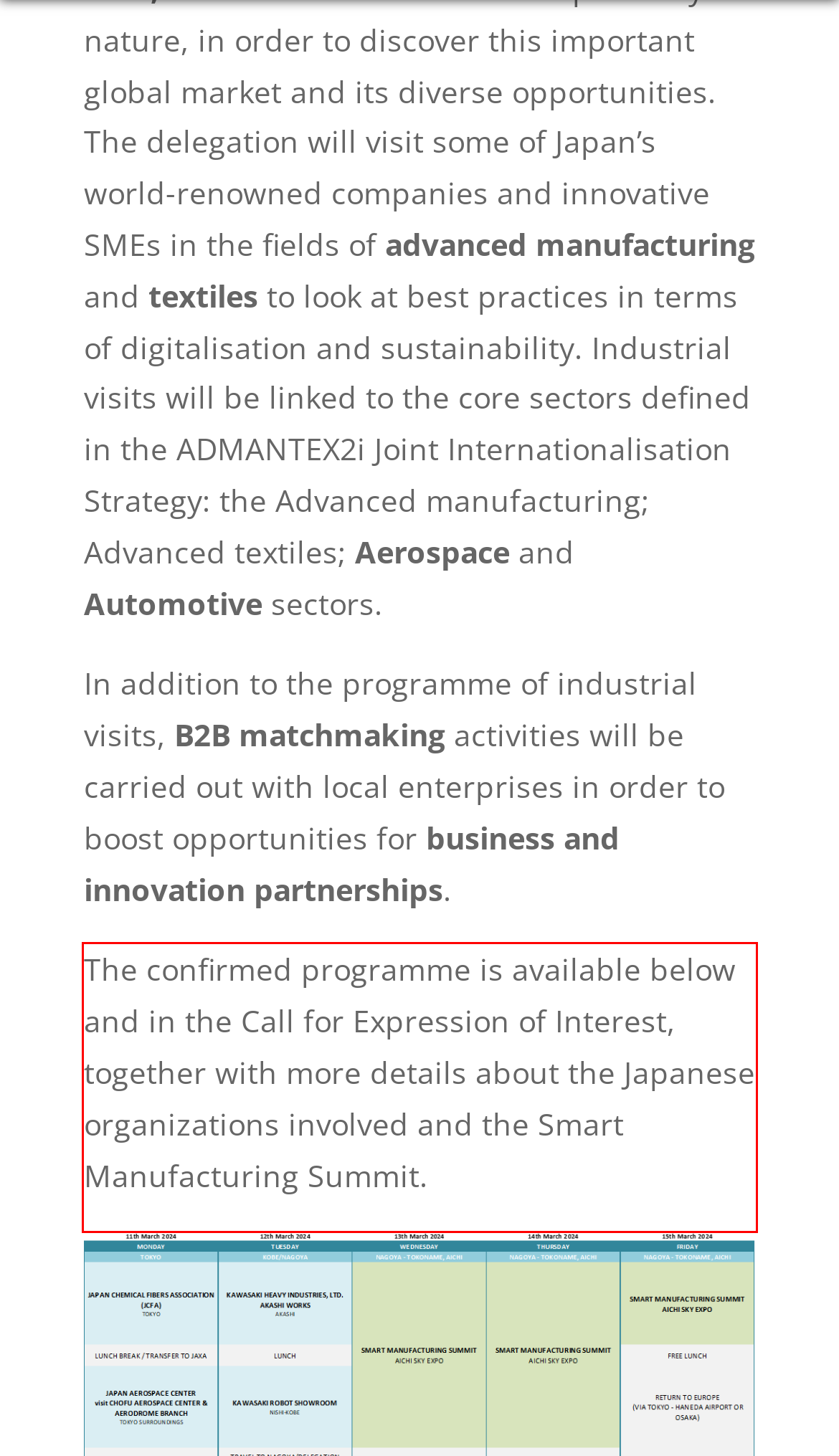The screenshot you have been given contains a UI element surrounded by a red rectangle. Use OCR to read and extract the text inside this red rectangle.

The confirmed programme is available below and in the Call for Expression of Interest, together with more details about the Japanese organizations involved and the Smart Manufacturing Summit.